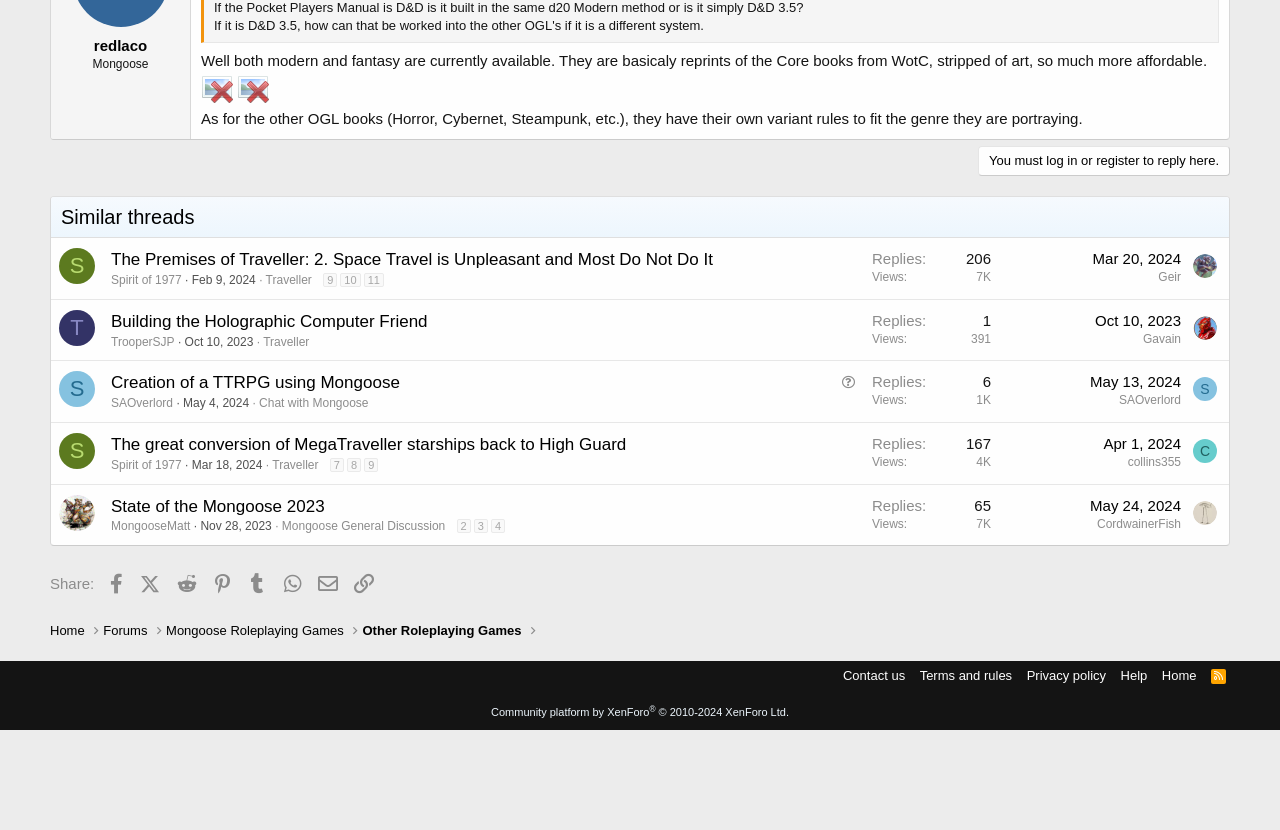What is the topic of the thread 'Creation of a TTRPG using Mongoose'?
Based on the image, answer the question in a detailed manner.

Based on the thread title 'Creation of a TTRPG using Mongoose', it appears to be a discussion about creating a tabletop role-playing game using Mongoose, which is likely a game engine or system.